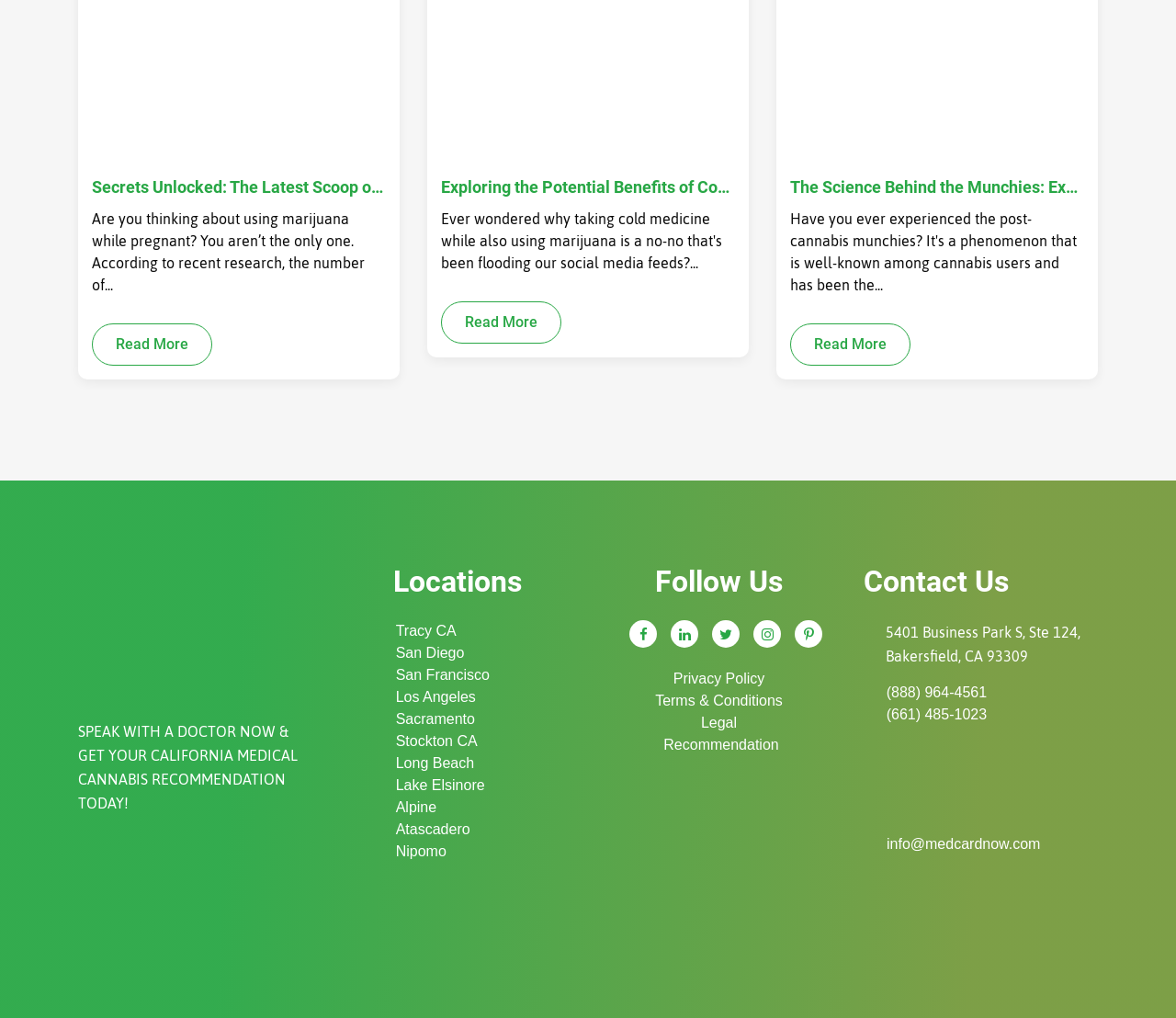Identify the bounding box coordinates for the UI element described as follows: title="DMCA.com Protection Status". Use the format (top-left x, top-left y, bottom-right x, bottom-right y) and ensure all values are floating point numbers between 0 and 1.

[0.066, 0.819, 0.266, 0.954]